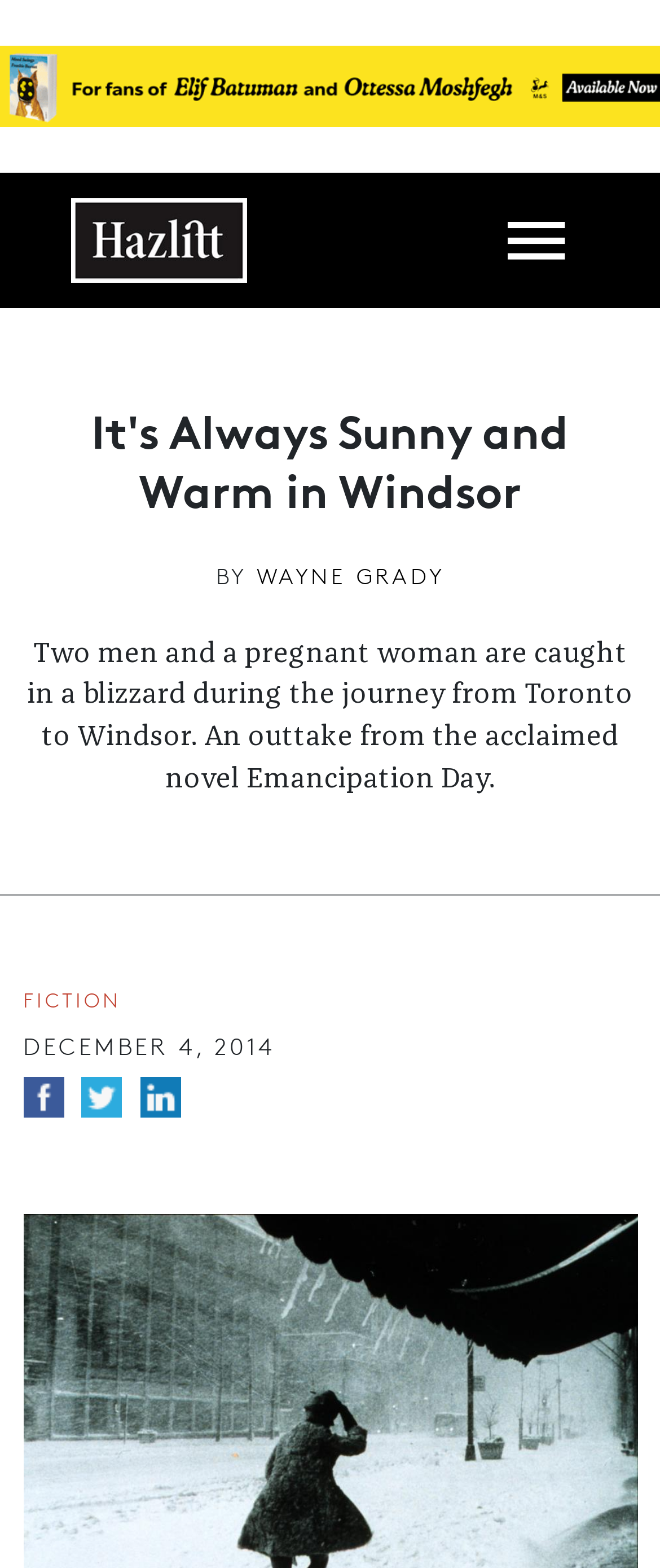Carefully examine the image and provide an in-depth answer to the question: What is the name of the novel?

The name of the novel can be found in the main text of the webpage which describes the novel as 'An outtake from the acclaimed novel Emancipation Day'.